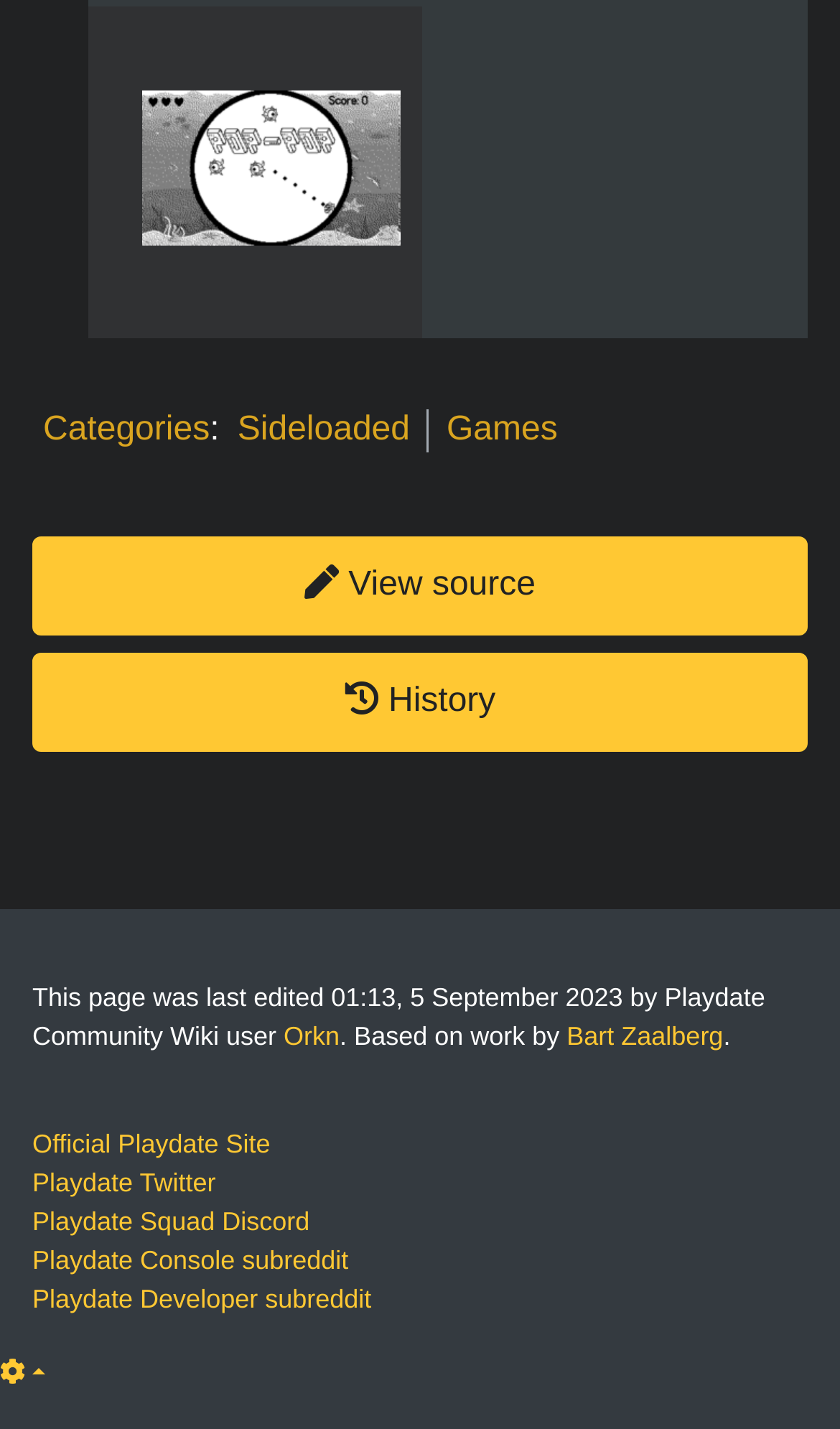Find and specify the bounding box coordinates that correspond to the clickable region for the instruction: "Check History".

[0.038, 0.457, 0.962, 0.526]